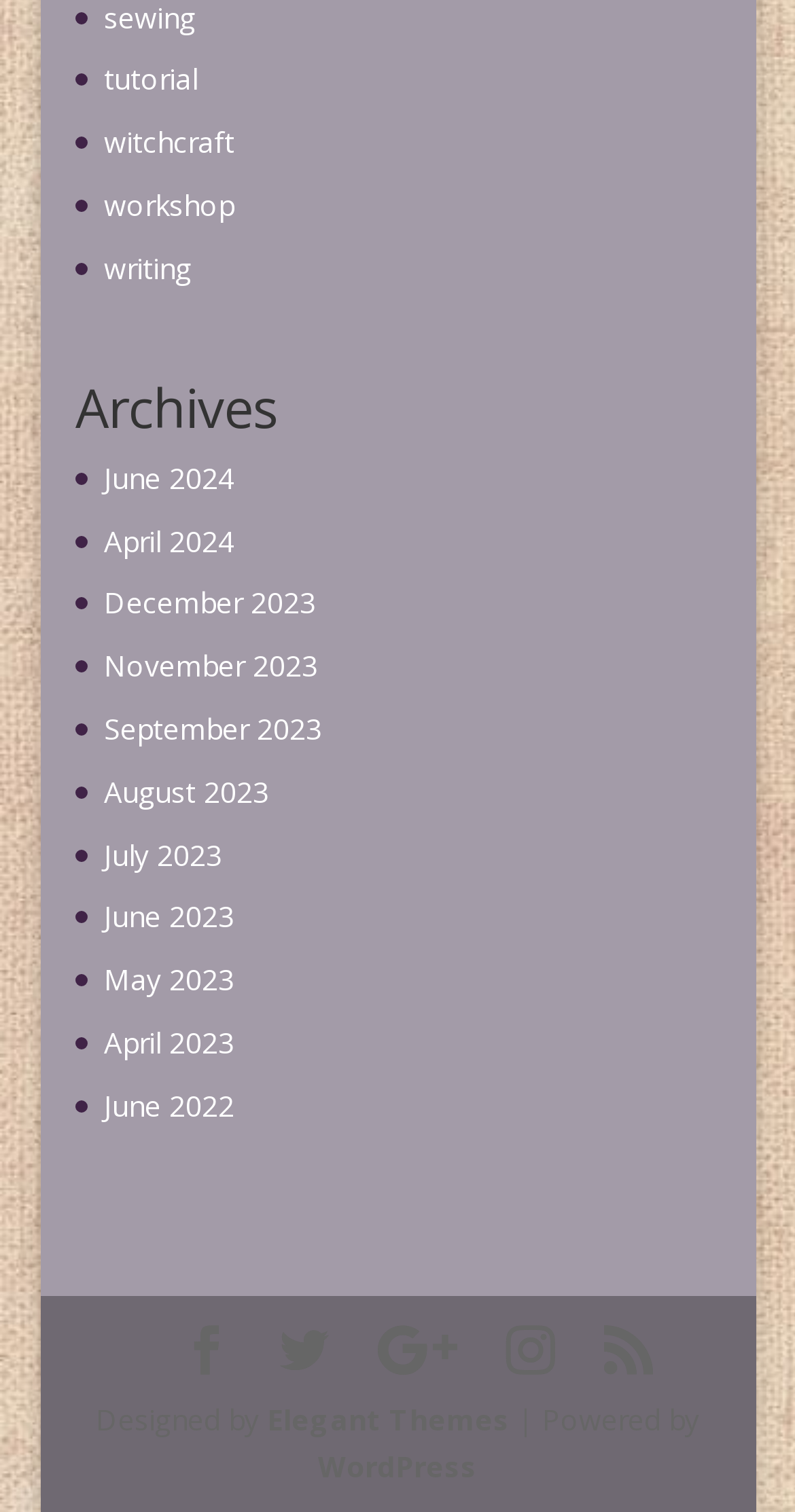Locate the bounding box coordinates of the element I should click to achieve the following instruction: "visit Elegant Themes".

[0.336, 0.925, 0.641, 0.951]